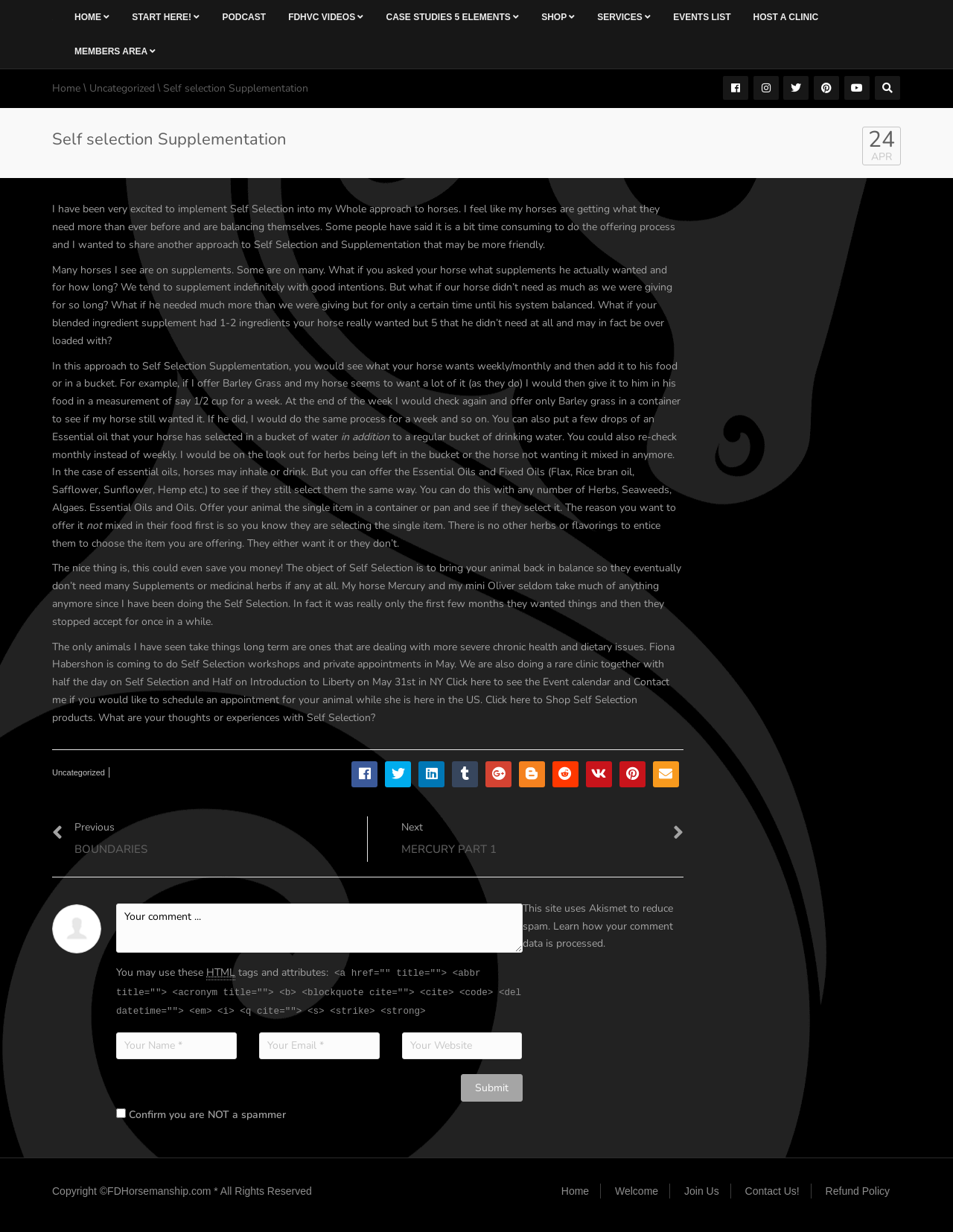Find and provide the bounding box coordinates for the UI element described with: "Floor Plans".

None